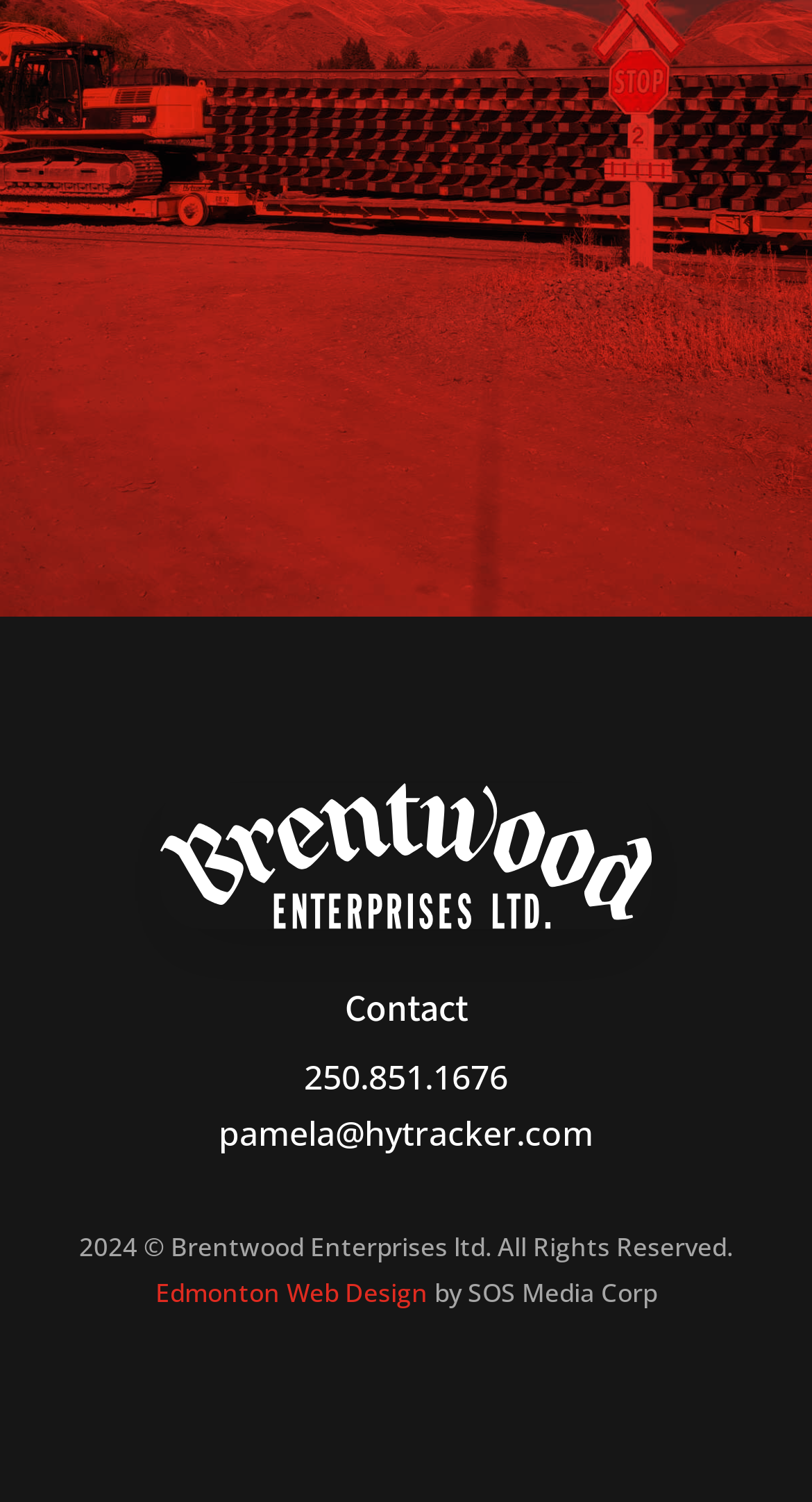Please answer the following question using a single word or phrase: 
What is the phone number to contact?

250.851.1676